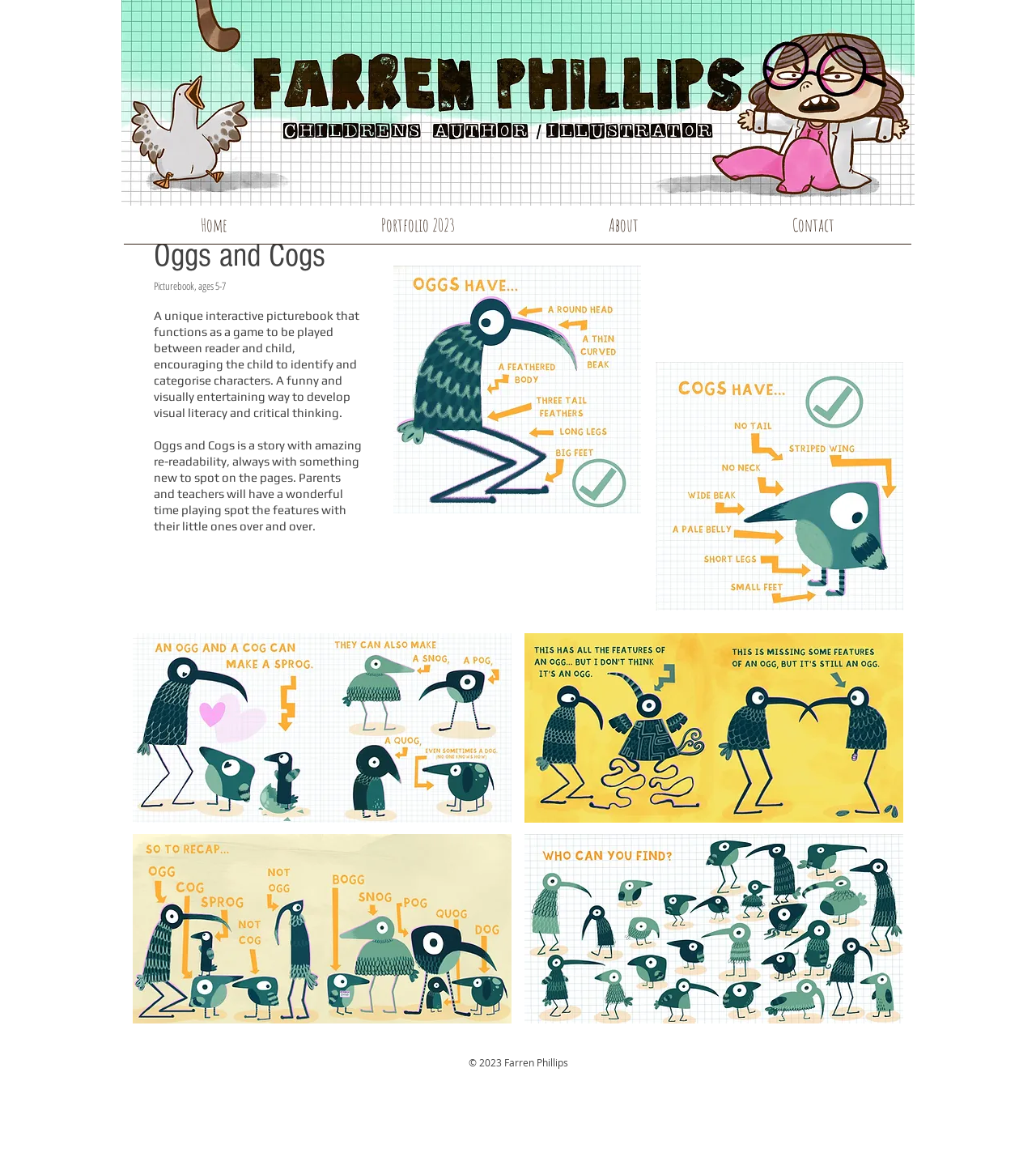Provide the bounding box coordinates of the HTML element described by the text: "About". The coordinates should be in the format [left, top, right, bottom] with values between 0 and 1.

[0.513, 0.179, 0.691, 0.221]